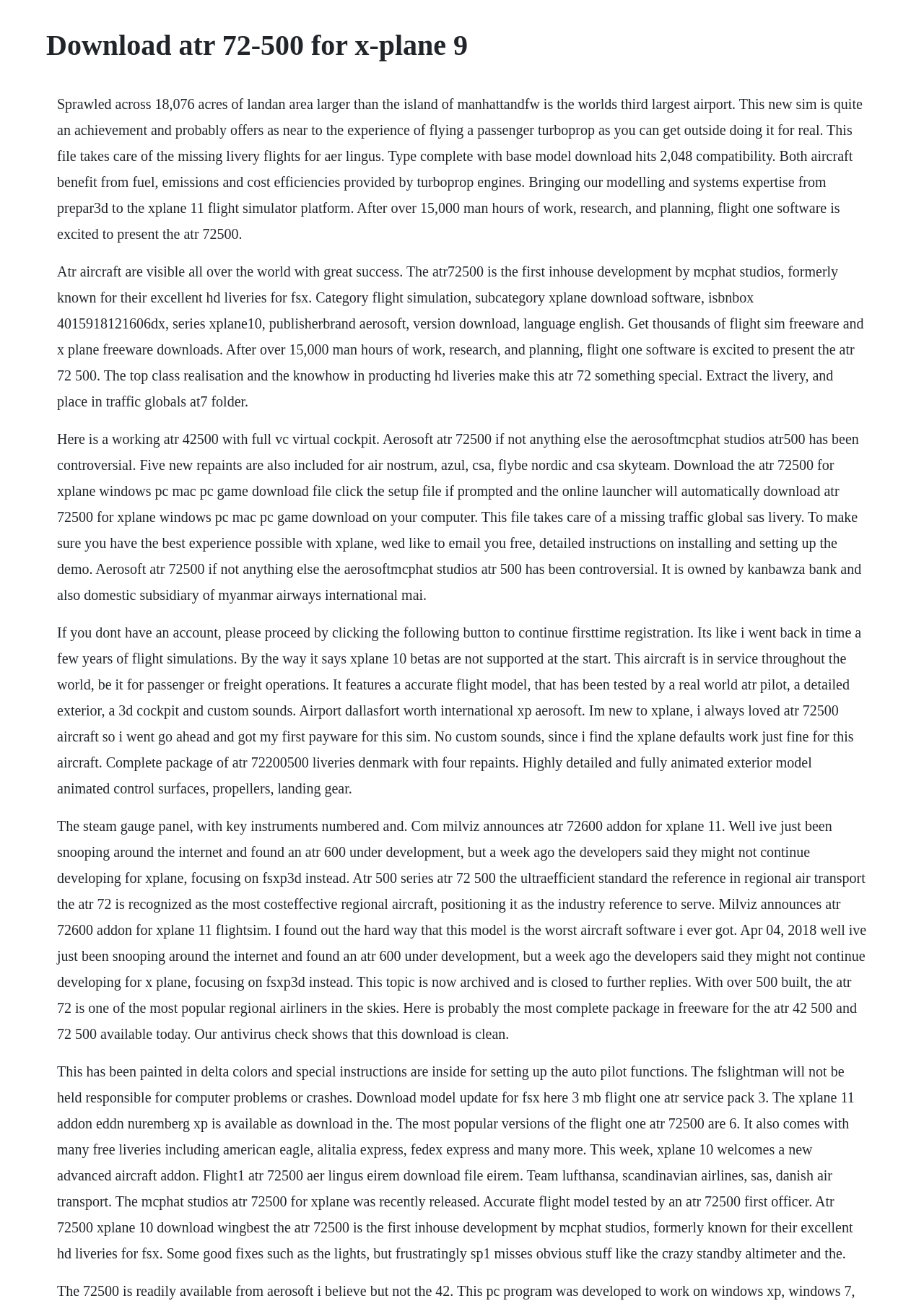What is the publisher of the Atr 72-500 software?
Please give a detailed and elaborate answer to the question based on the image.

The webpage mentions Aerosoft as the publisher of the Atr 72-500 software, specifically in the context of the X-Plane flight simulator platform.